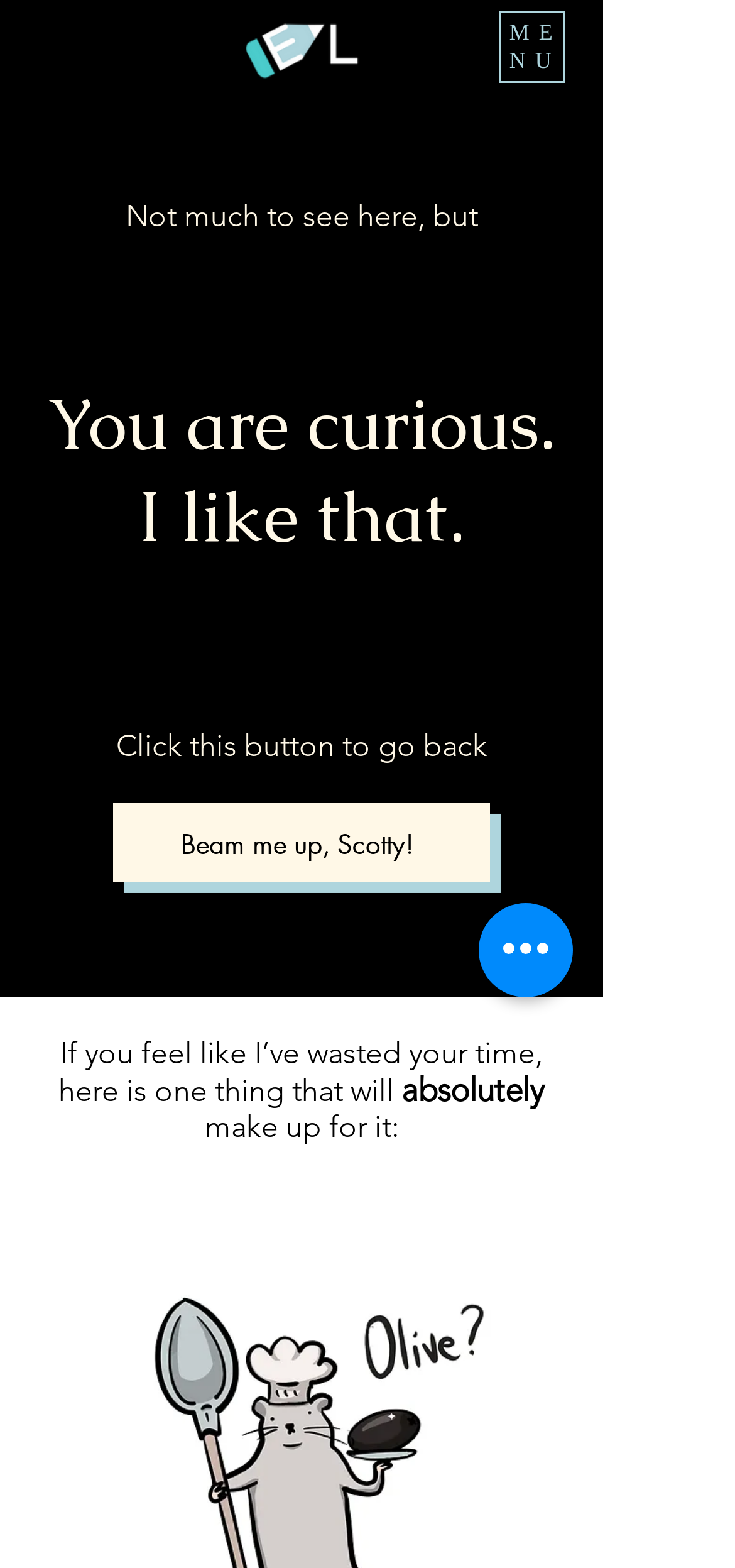Based on the description "MENU", find the bounding box of the specified UI element.

[0.679, 0.007, 0.769, 0.053]